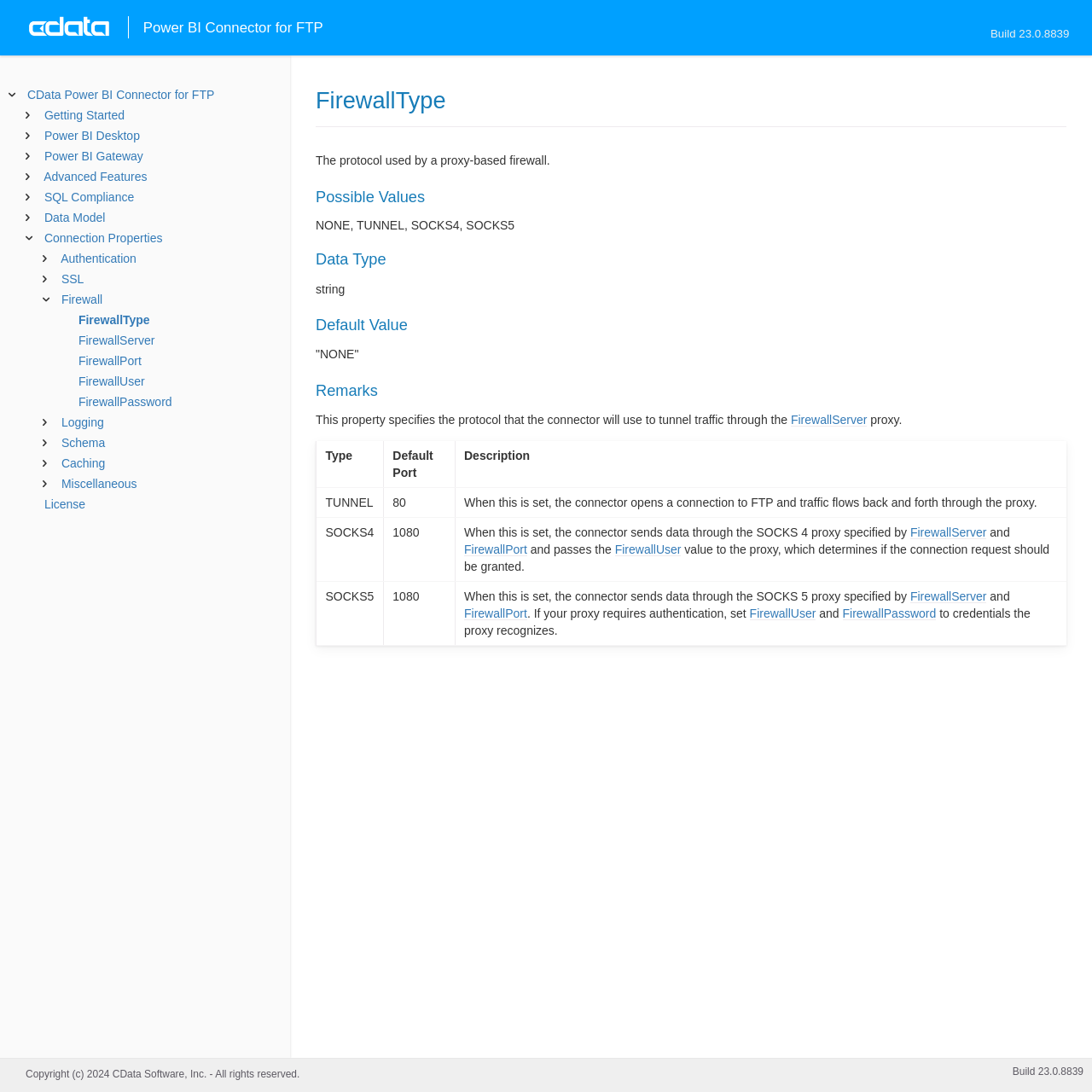Find the bounding box coordinates of the area that needs to be clicked in order to achieve the following instruction: "Click on Getting Started". The coordinates should be specified as four float numbers between 0 and 1, i.e., [left, top, right, bottom].

[0.041, 0.099, 0.114, 0.112]